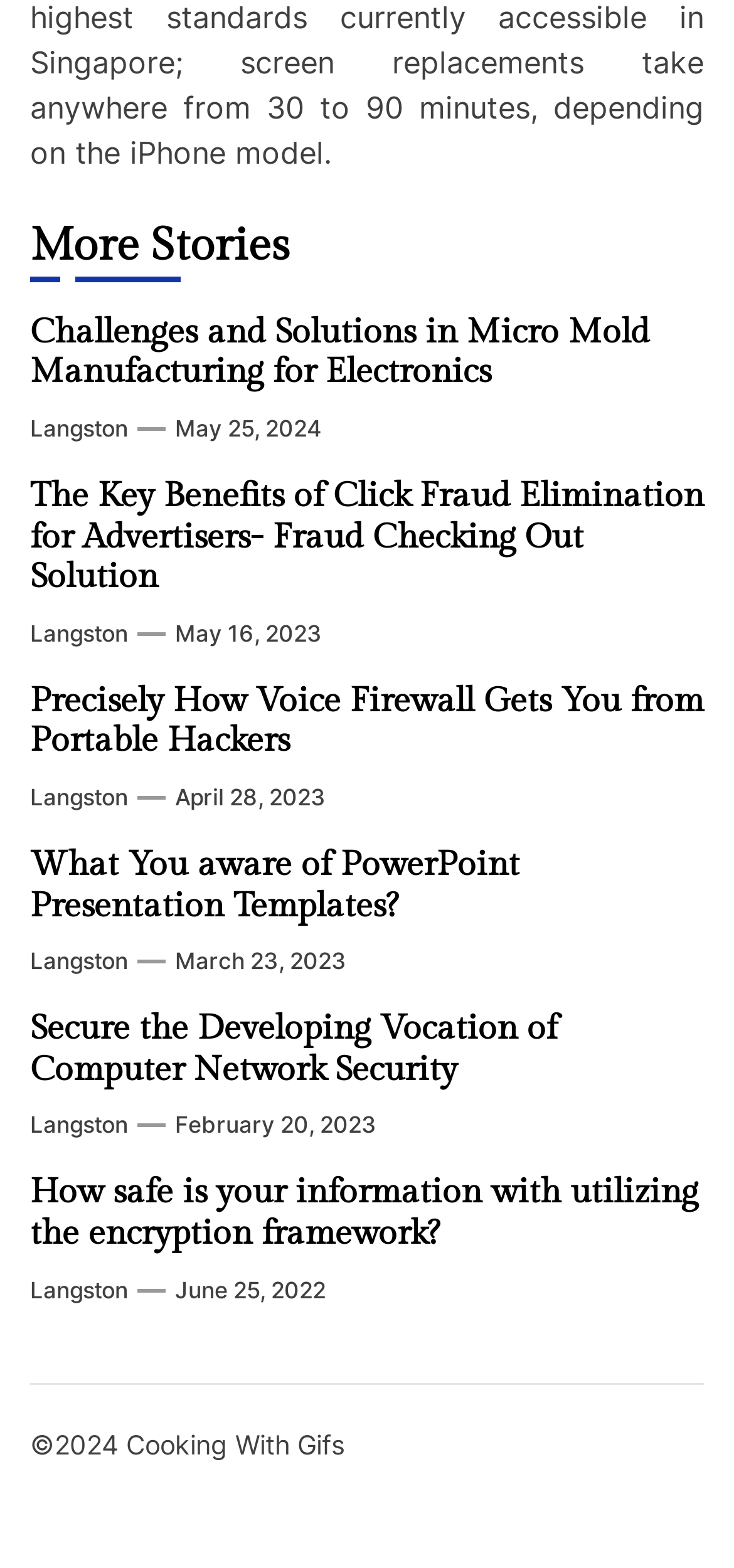Identify the bounding box for the described UI element. Provide the coordinates in (top-left x, top-left y, bottom-right x, bottom-right y) format with values ranging from 0 to 1: Langston

[0.041, 0.707, 0.174, 0.729]